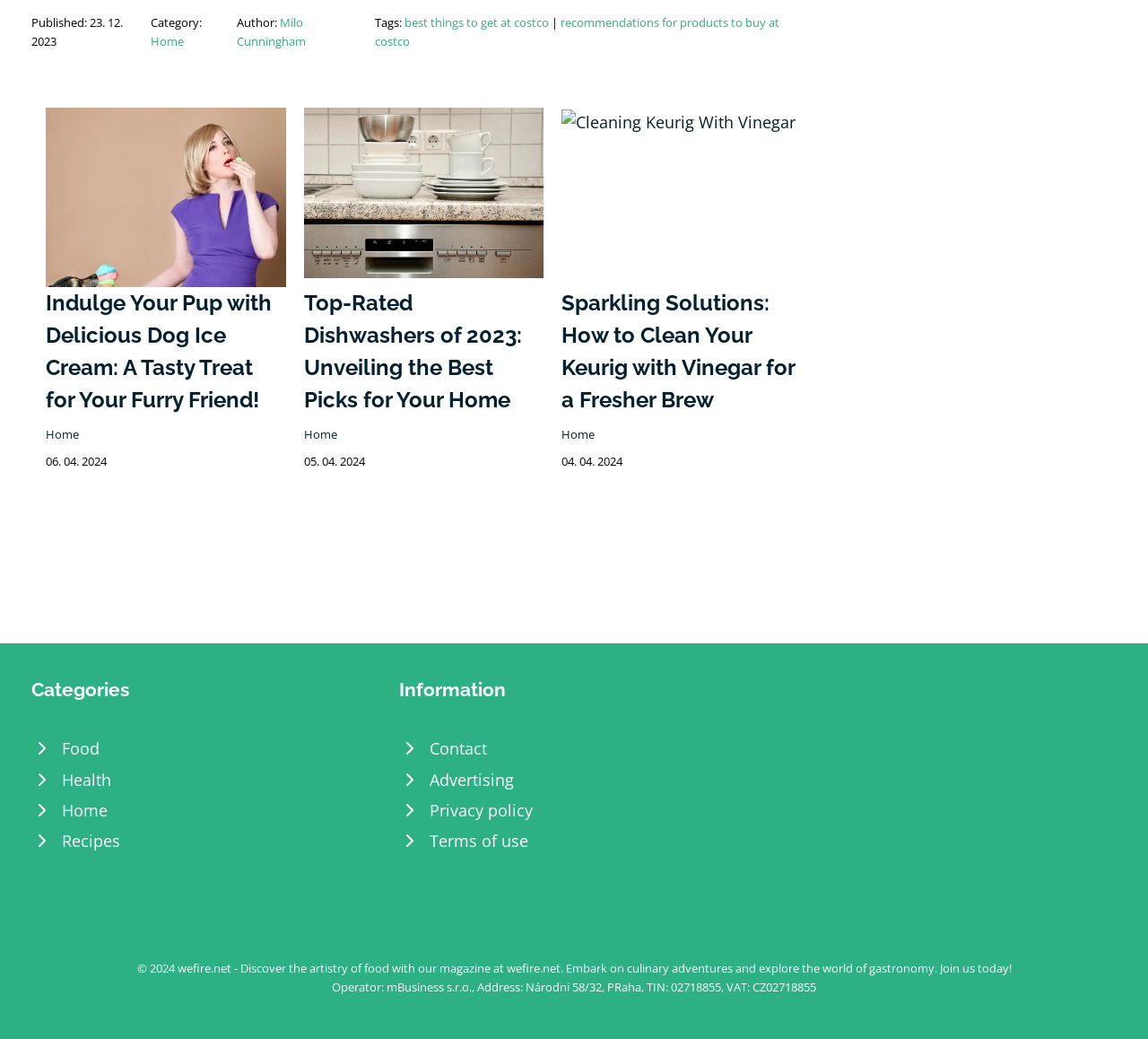Respond with a single word or phrase to the following question: Who is the author of the second article?

Not mentioned